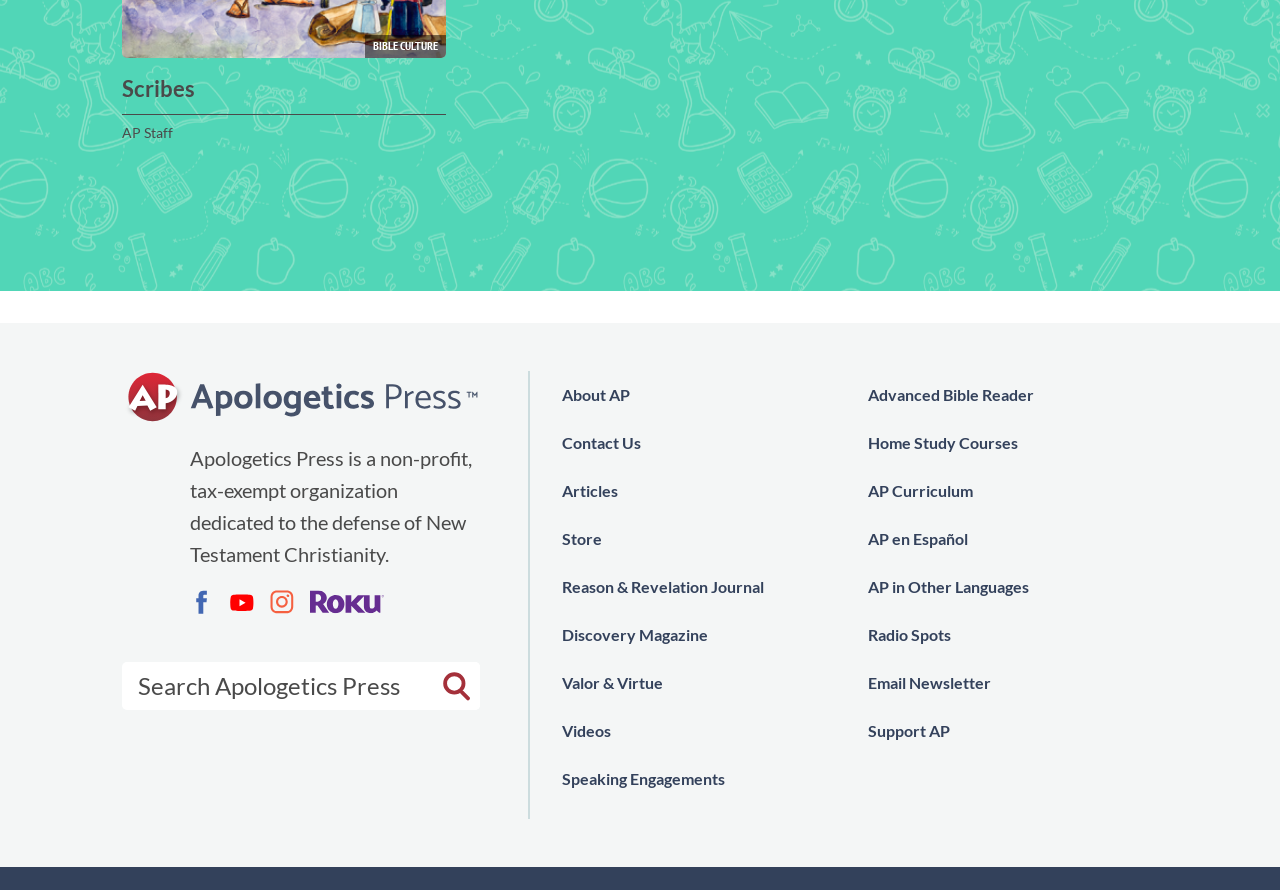What is the purpose of the organization?
From the image, provide a succinct answer in one word or a short phrase.

Defense of New Testament Christianity